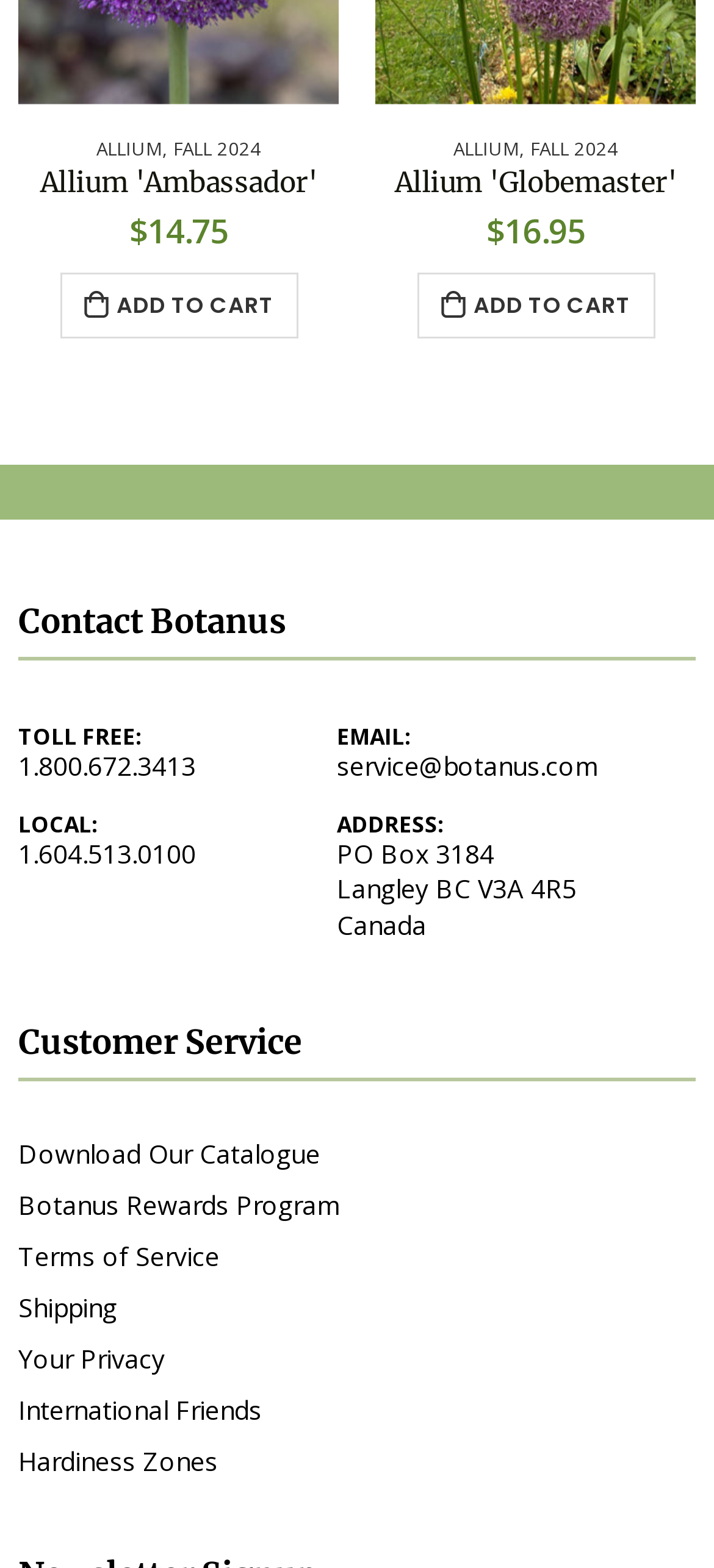Please determine the bounding box coordinates of the element's region to click for the following instruction: "Click on the 'ALLIUM' link".

[0.135, 0.086, 0.227, 0.102]